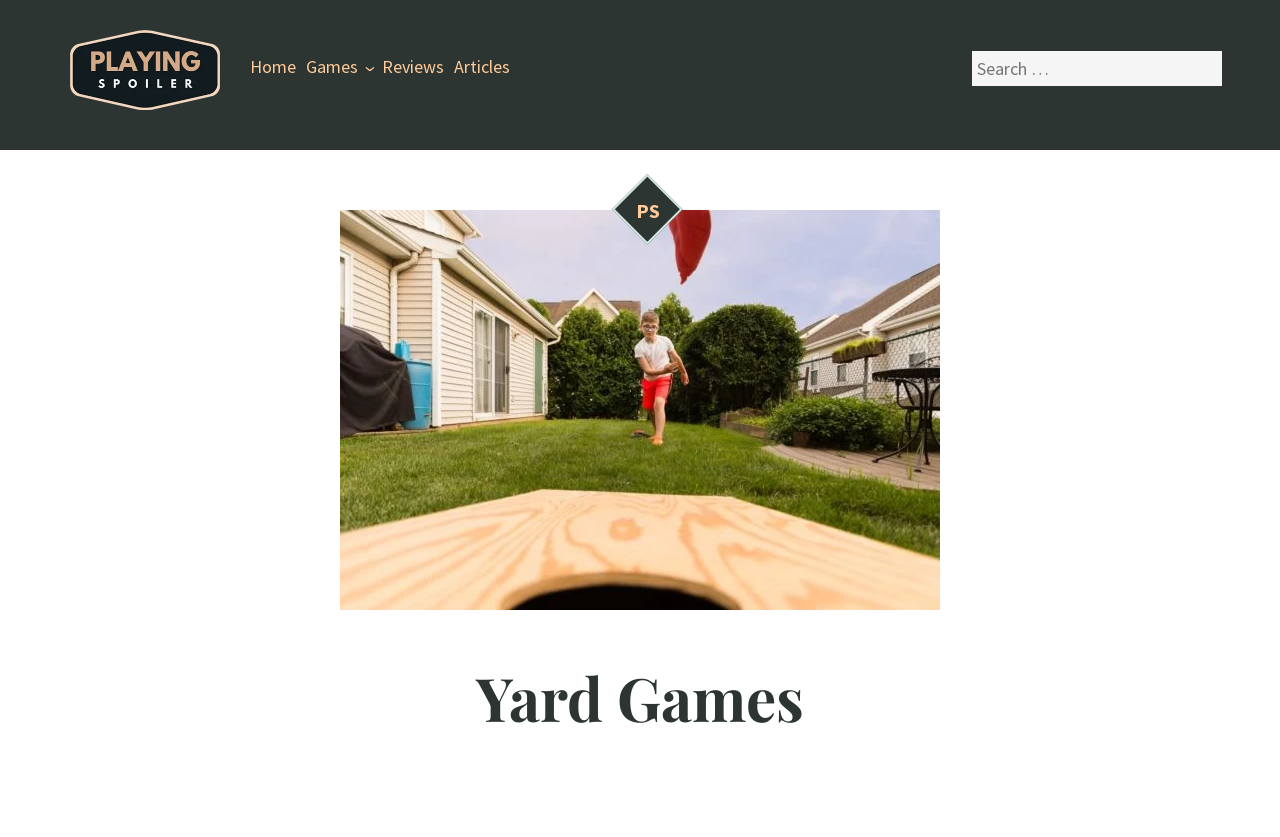Look at the image and answer the question in detail:
What is the logo of the website?

The logo of the website is located at the top left corner of the webpage, and it is an image with the text 'Playing Spoiler'.